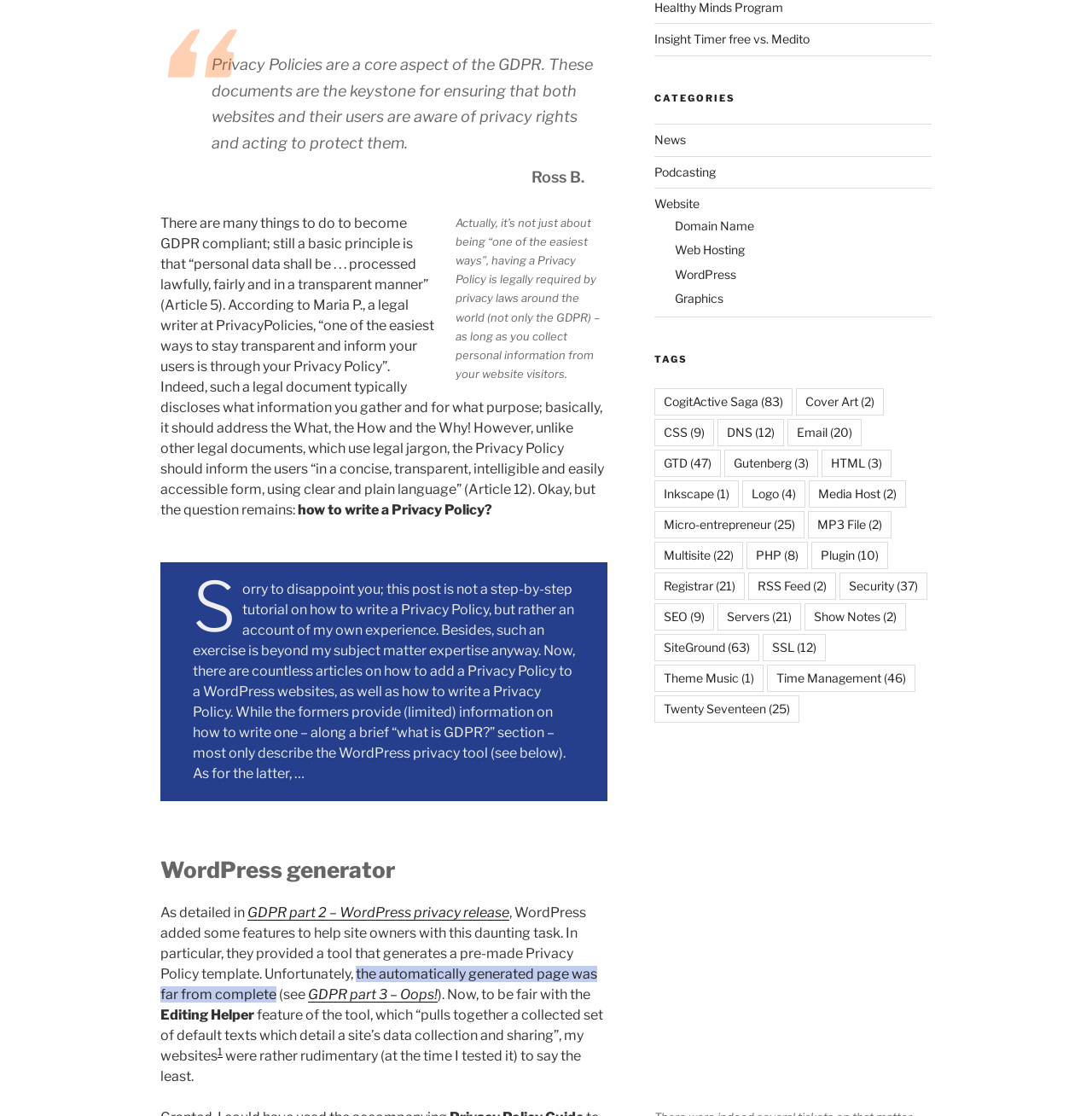Locate the bounding box coordinates of the clickable region to complete the following instruction: "Click the 'WordPress generator' heading."

[0.147, 0.736, 0.556, 0.794]